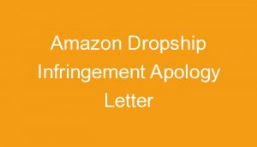What is the purpose of the document? Refer to the image and provide a one-word or short phrase answer.

Addressing infringement issues